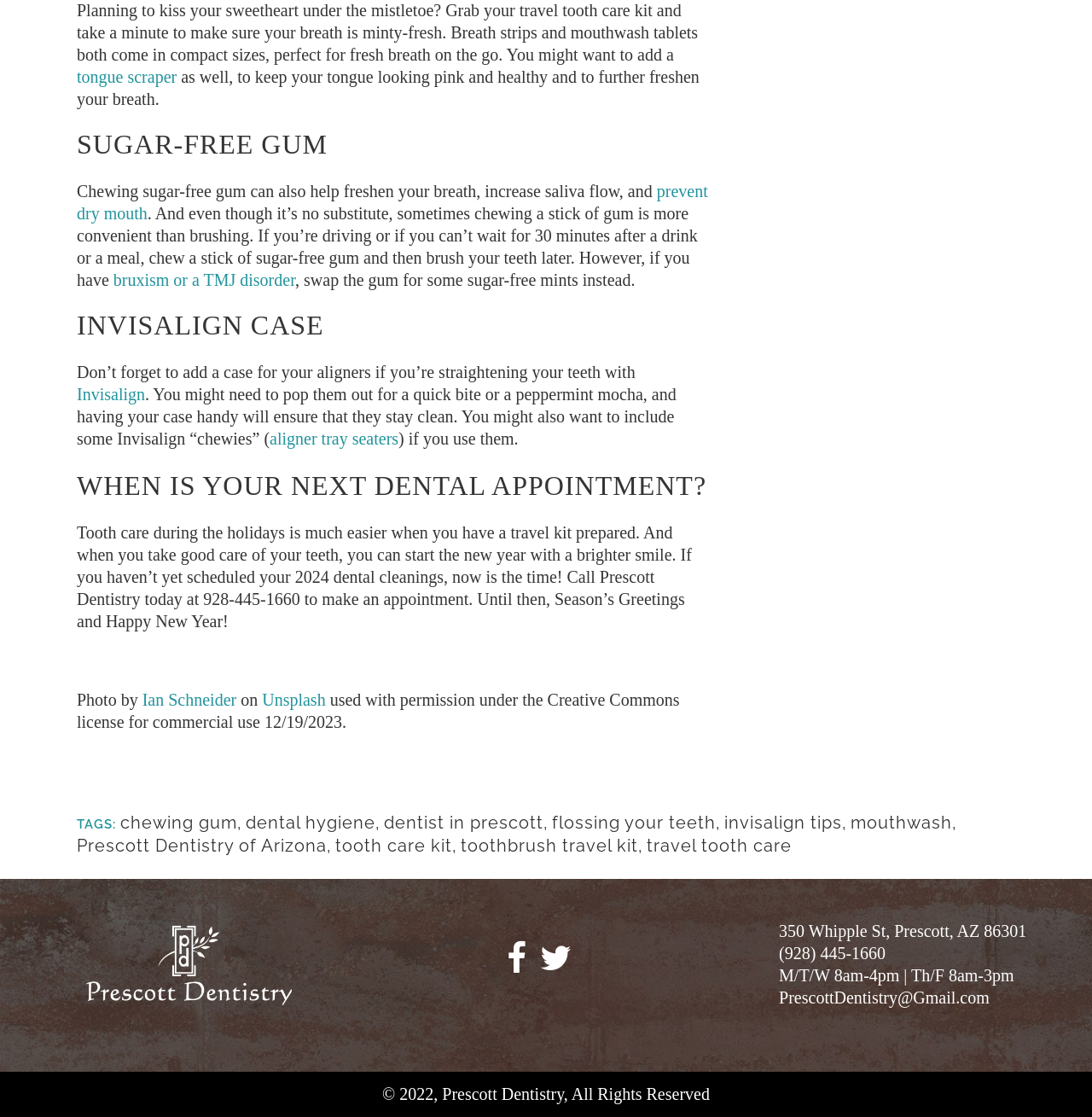Please mark the bounding box coordinates of the area that should be clicked to carry out the instruction: "Click the 'Invisalign' link".

[0.07, 0.344, 0.133, 0.361]